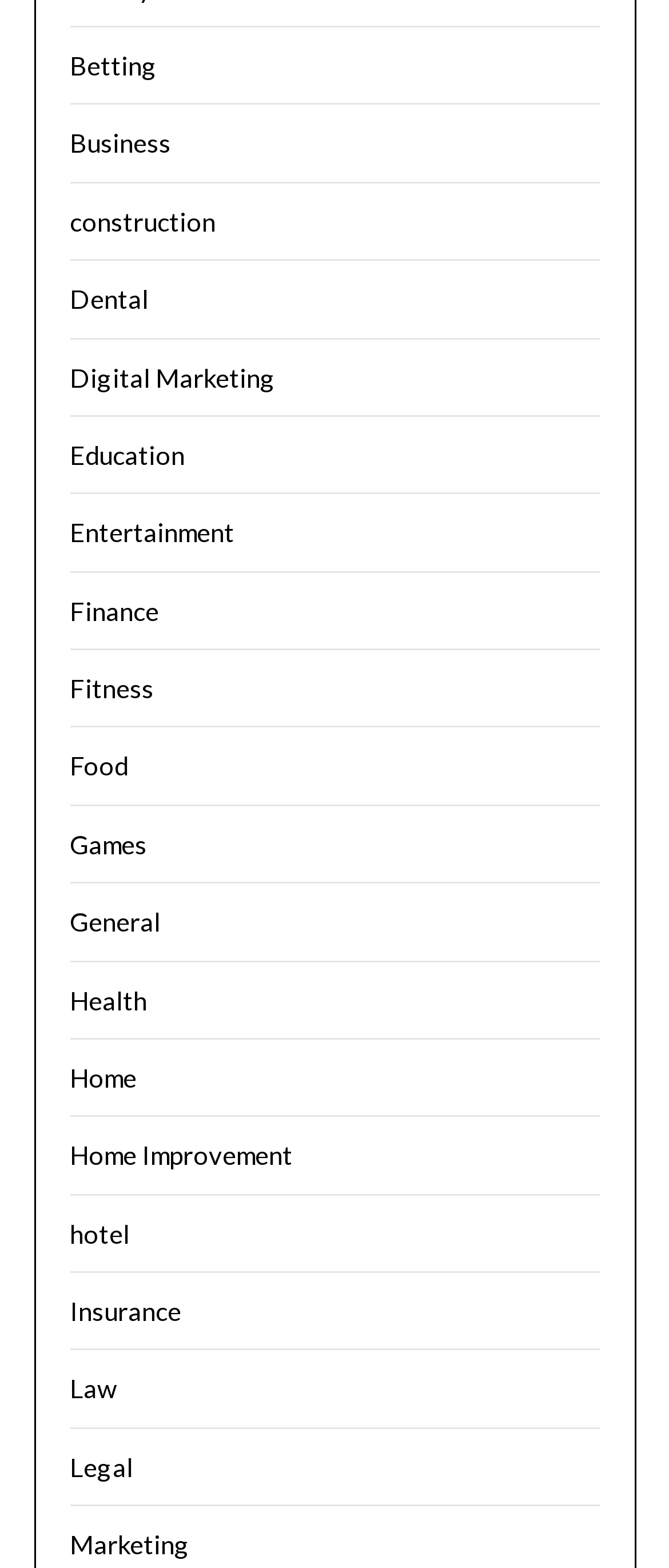Please determine the bounding box coordinates of the element's region to click in order to carry out the following instruction: "Visit the 'Digital Marketing' page". The coordinates should be four float numbers between 0 and 1, i.e., [left, top, right, bottom].

[0.104, 0.23, 0.412, 0.25]